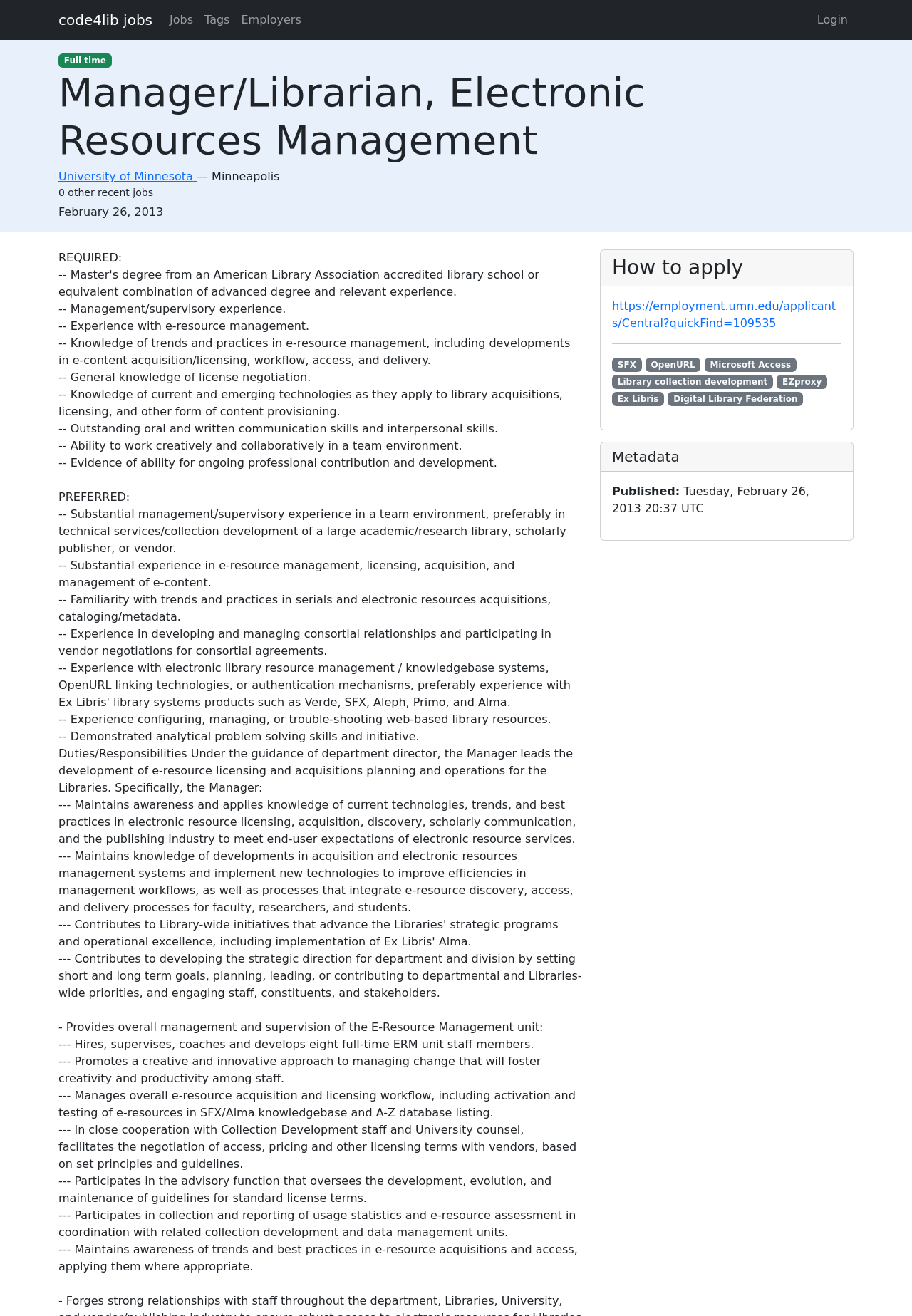Please determine the bounding box coordinates, formatted as (top-left x, top-left y, bottom-right x, bottom-right y), with all values as floating point numbers between 0 and 1. Identify the bounding box of the region described as: SFX

[0.671, 0.272, 0.704, 0.283]